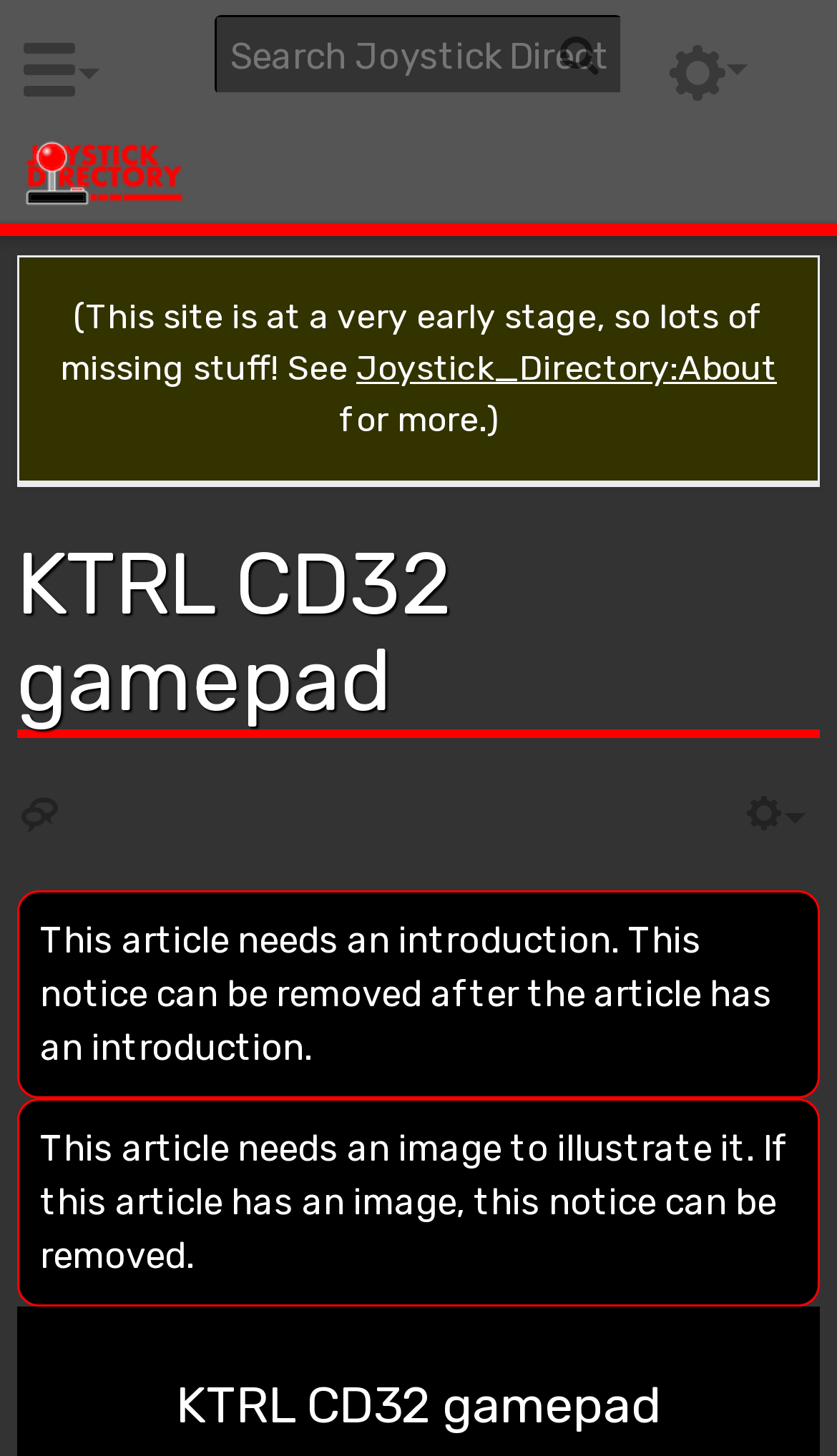Respond to the question below with a concise word or phrase:
What is the warning about the website?

Early stage, lots of missing stuff